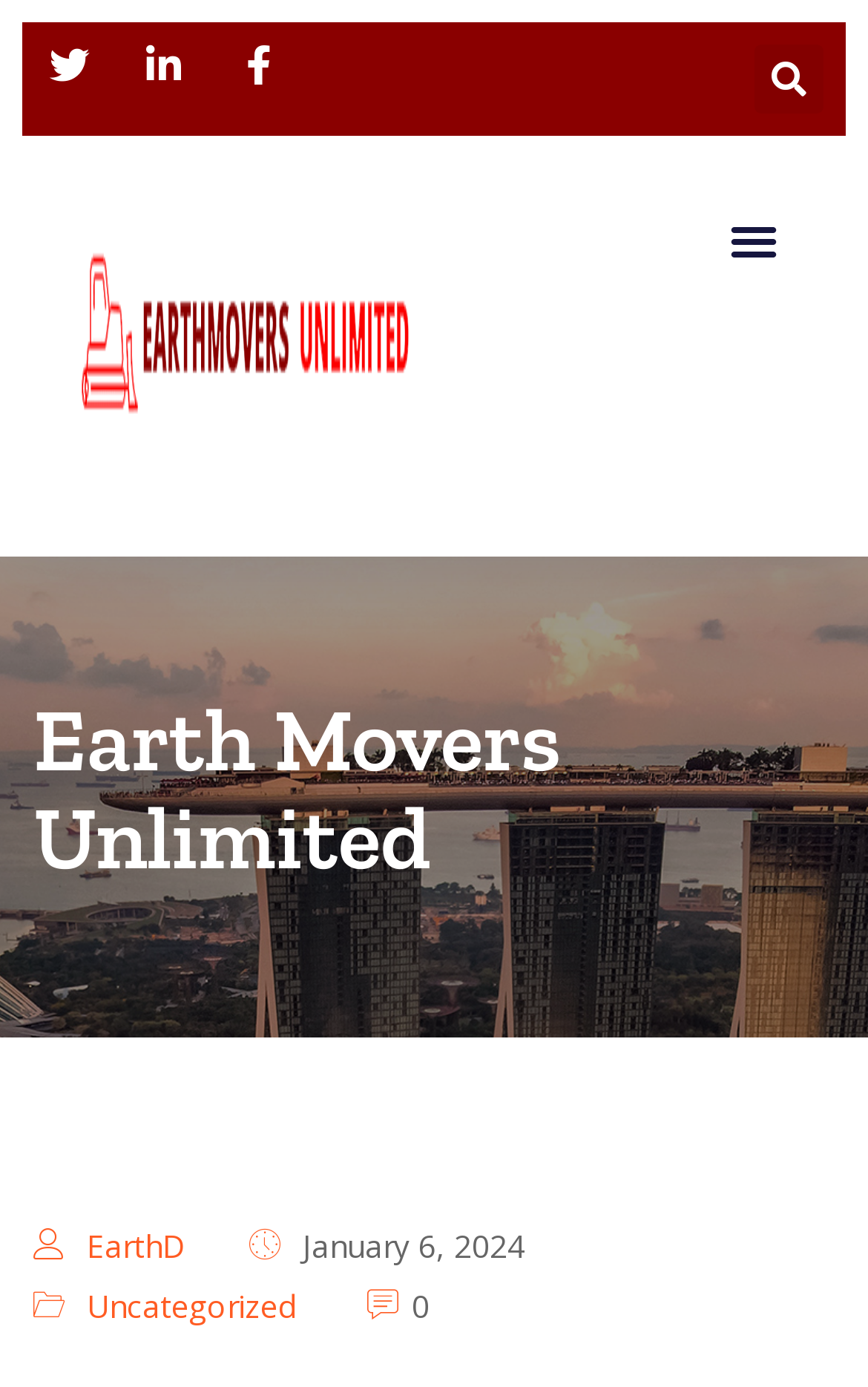What is the date of the article?
Provide an in-depth and detailed answer to the question.

I found the date of the article by looking at the static text element that says 'January 6, 2024' which is located below the main heading 'Earth Movers Unlimited'.